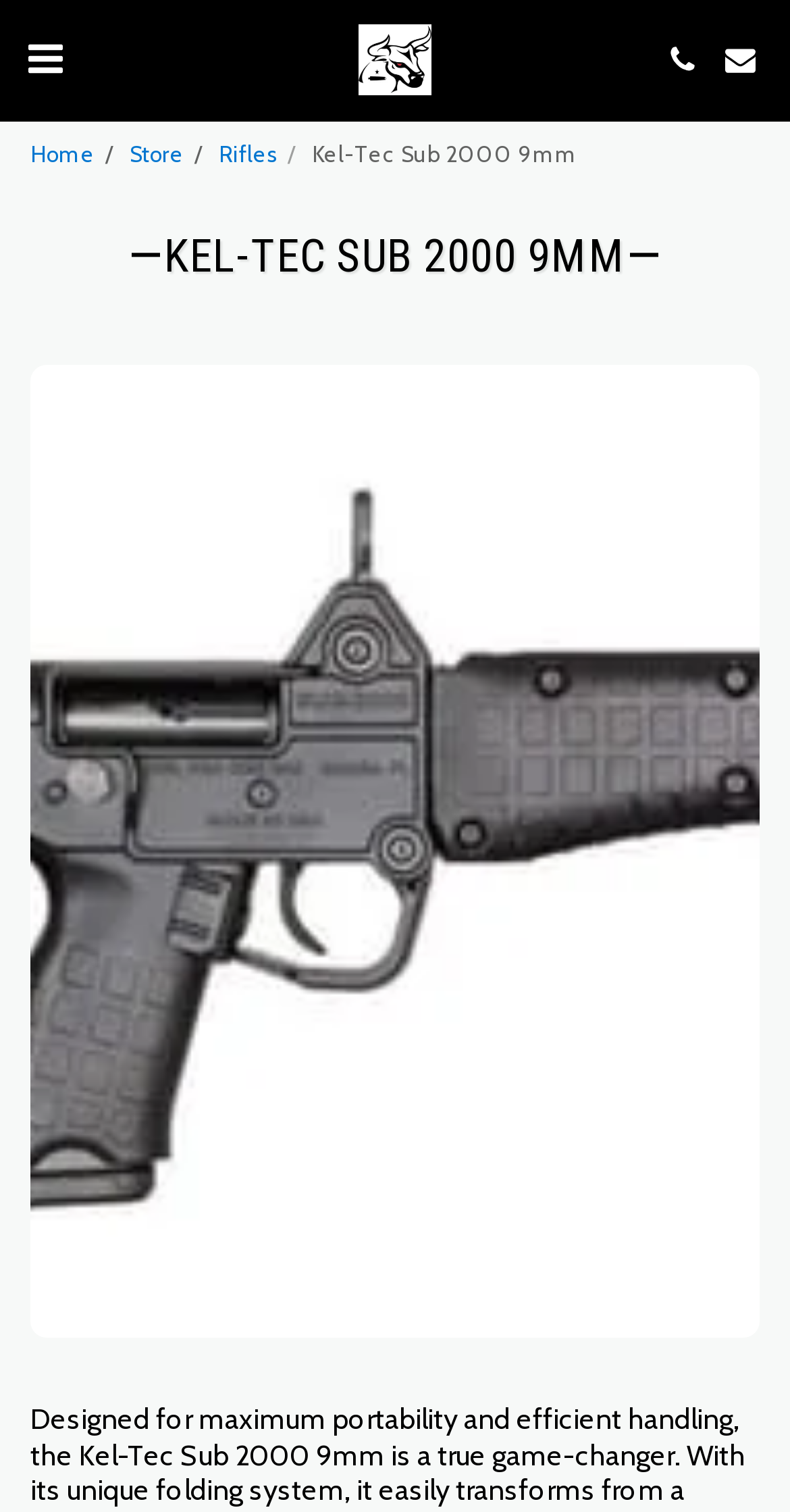Refer to the image and provide an in-depth answer to the question:
What is the category of the rifle on this webpage?

I determined the answer by looking at the link element 'Rifles' with bounding box coordinates [0.277, 0.092, 0.351, 0.111], which is likely to be a category or classification of the rifle.